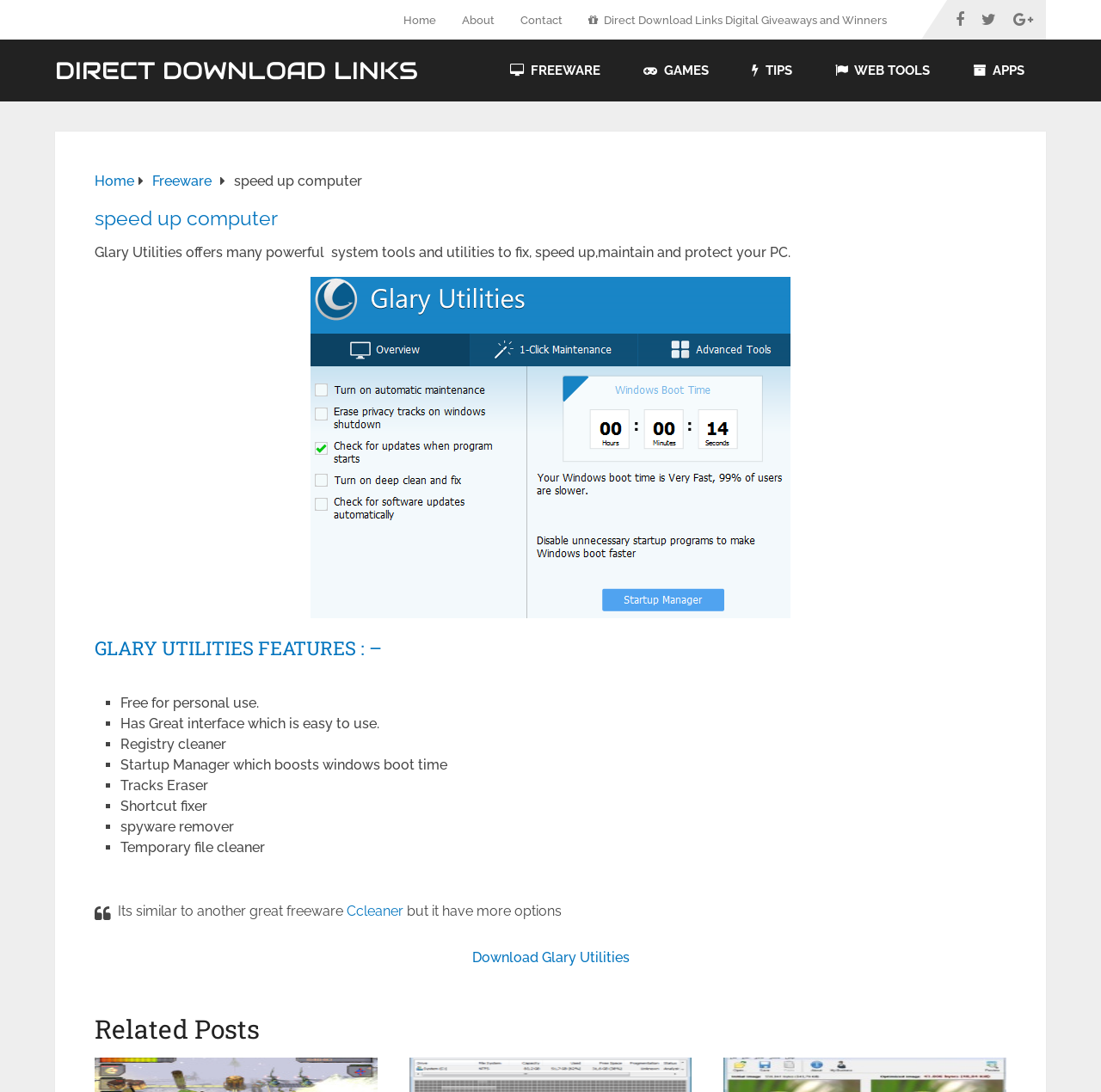By analyzing the image, answer the following question with a detailed response: What can be downloaded from the webpage?

The webpage has a prominent 'Download Glary Utilities' link, indicating that visitors can download the software from the webpage.